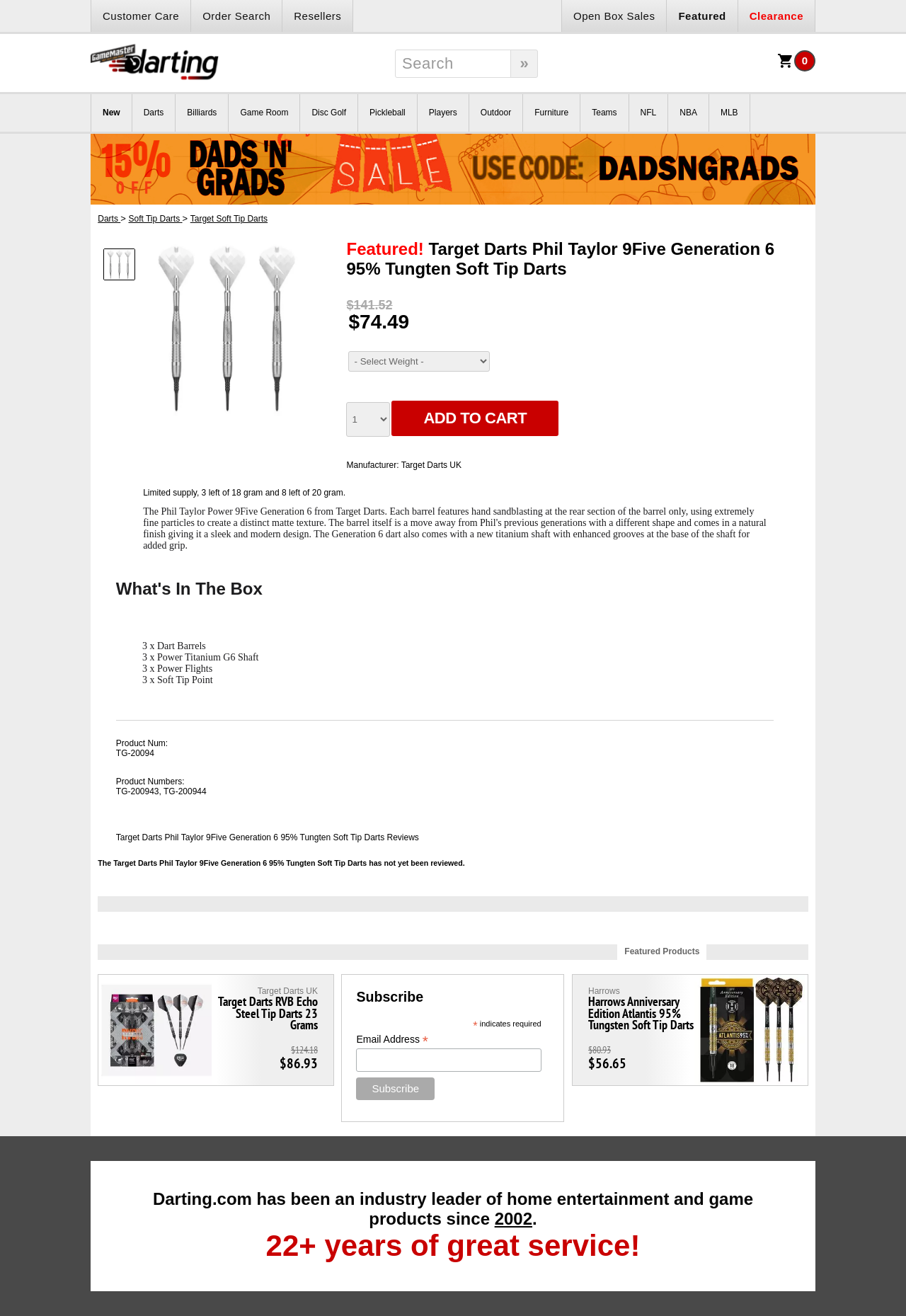Please mark the clickable region by giving the bounding box coordinates needed to complete this instruction: "Enter your first name".

None